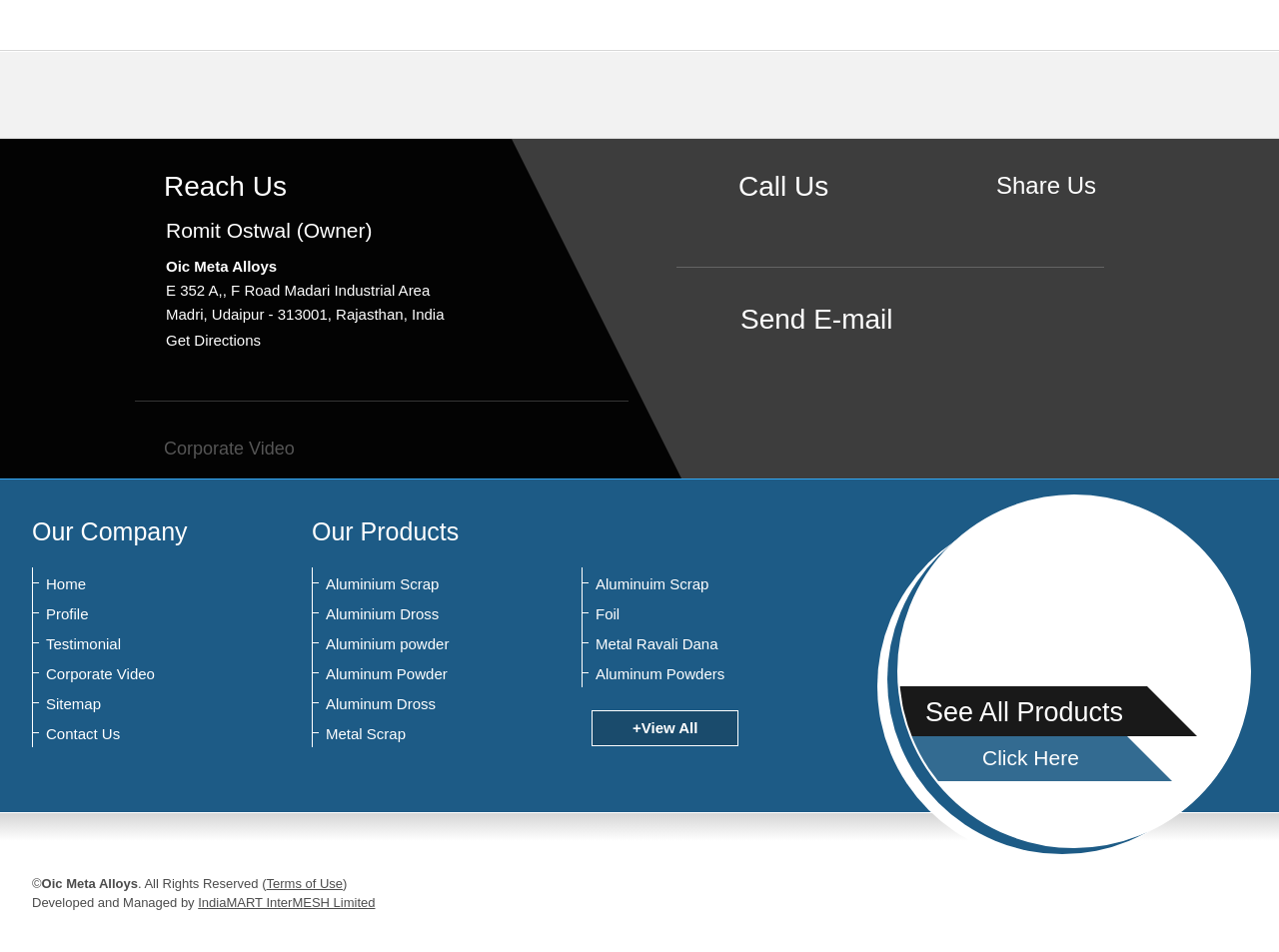Where is the company located?
Can you give a detailed and elaborate answer to the question?

The company location can be found in the layout table section of the webpage, where the address is mentioned as 'E 352 A,, F Road Madari Industrial Area, Madri, Udaipur - 313001, Rajasthan, India'.